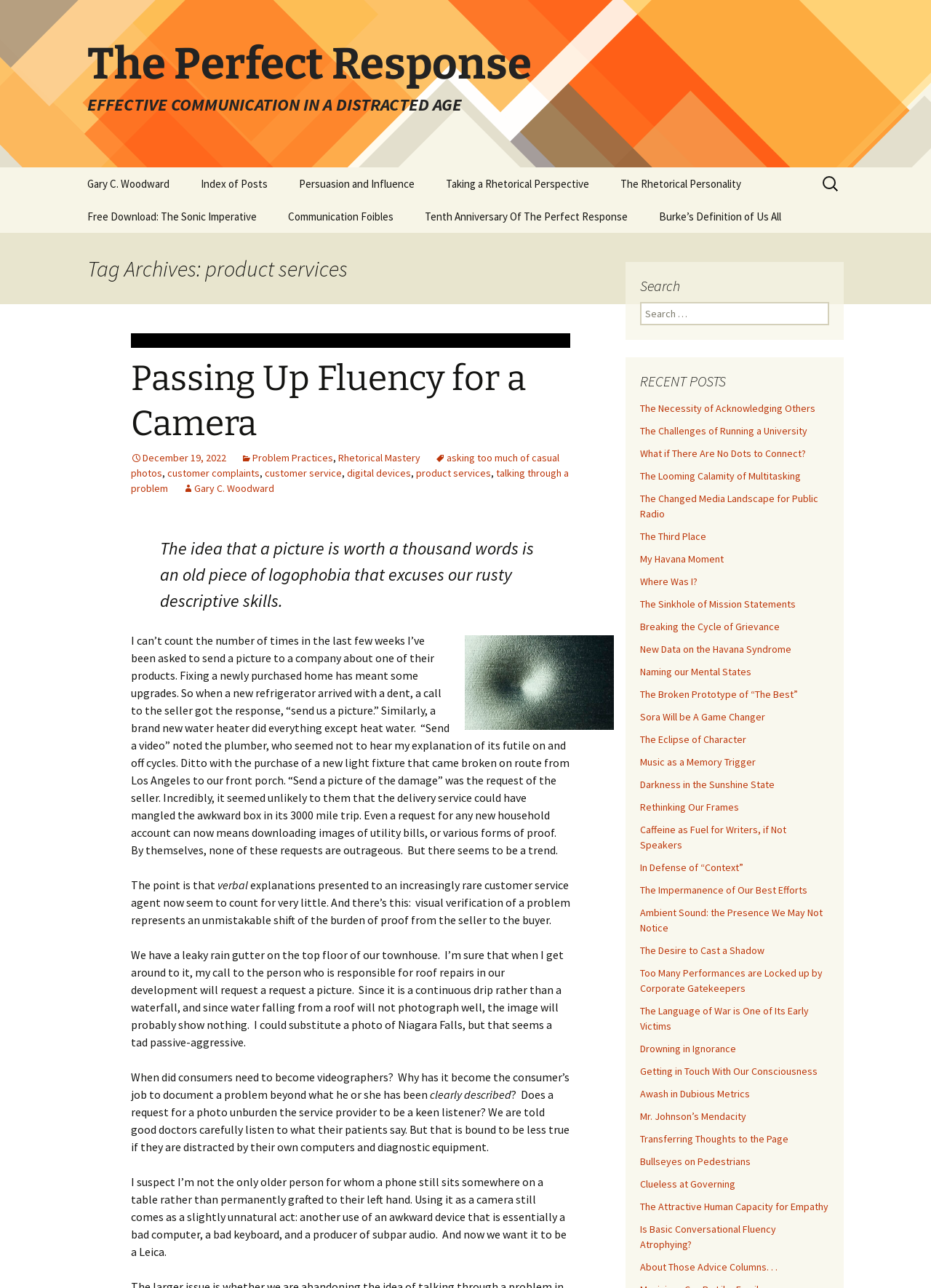Generate the main heading text from the webpage.

The Perfect Response